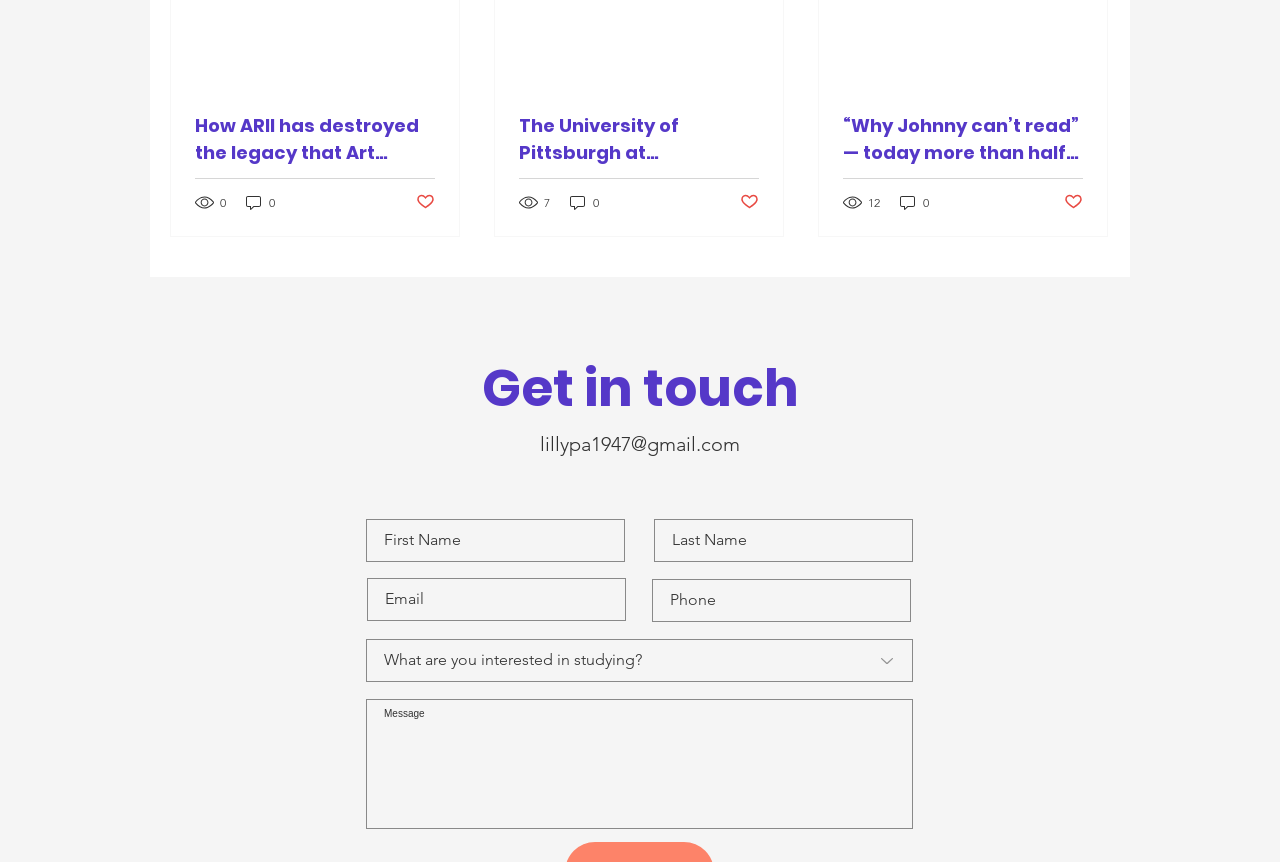Highlight the bounding box coordinates of the element that should be clicked to carry out the following instruction: "Click the link to read about how ARII has destroyed the legacy that Art Rooney, Sr., built". The coordinates must be given as four float numbers ranging from 0 to 1, i.e., [left, top, right, bottom].

[0.152, 0.13, 0.34, 0.192]